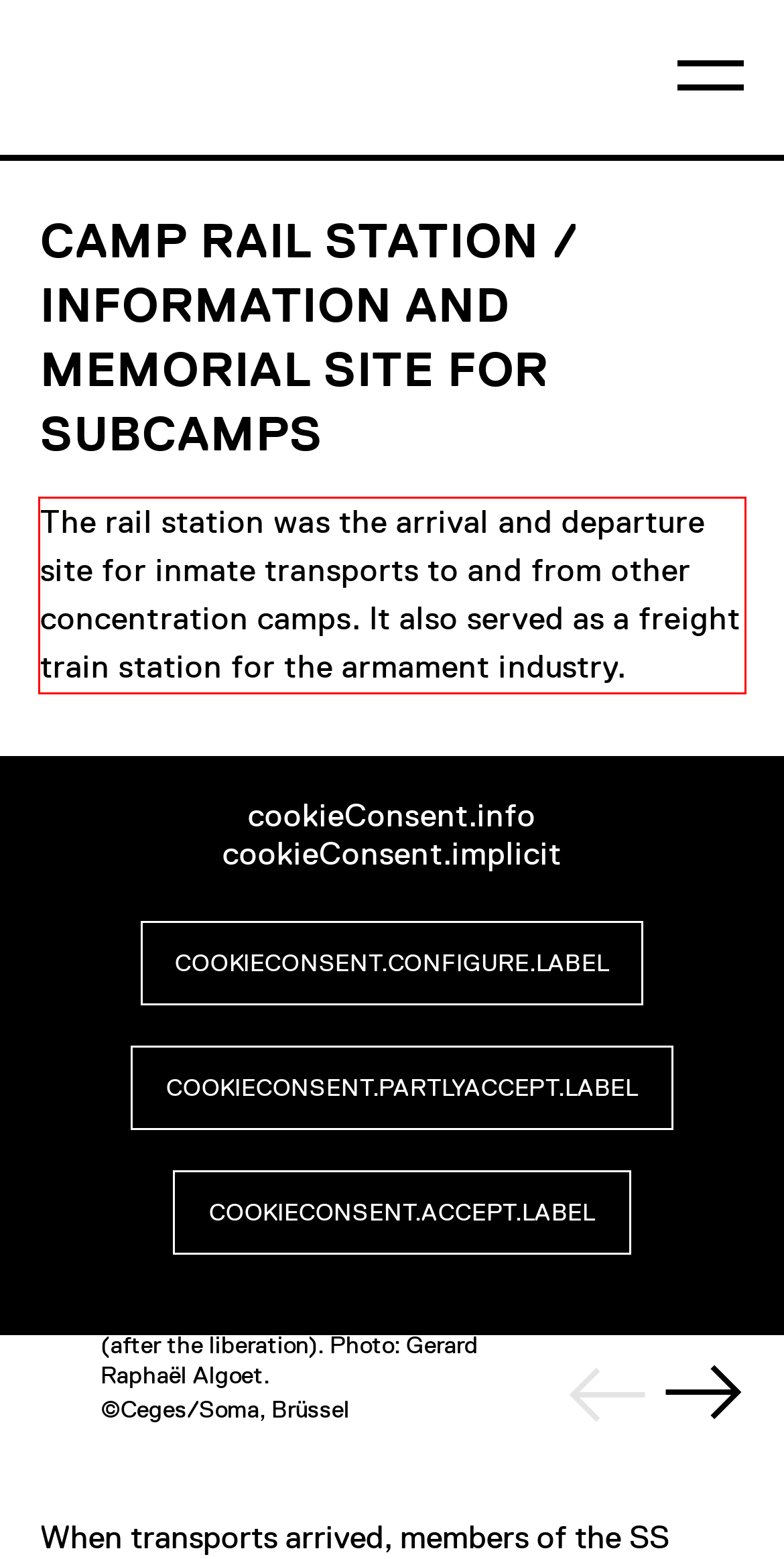Given a screenshot of a webpage with a red bounding box, extract the text content from the UI element inside the red bounding box.

The rail station was the arrival and departure site for inmate transports to and from other concentration camps. It also served as a freight train station for the armament industry.